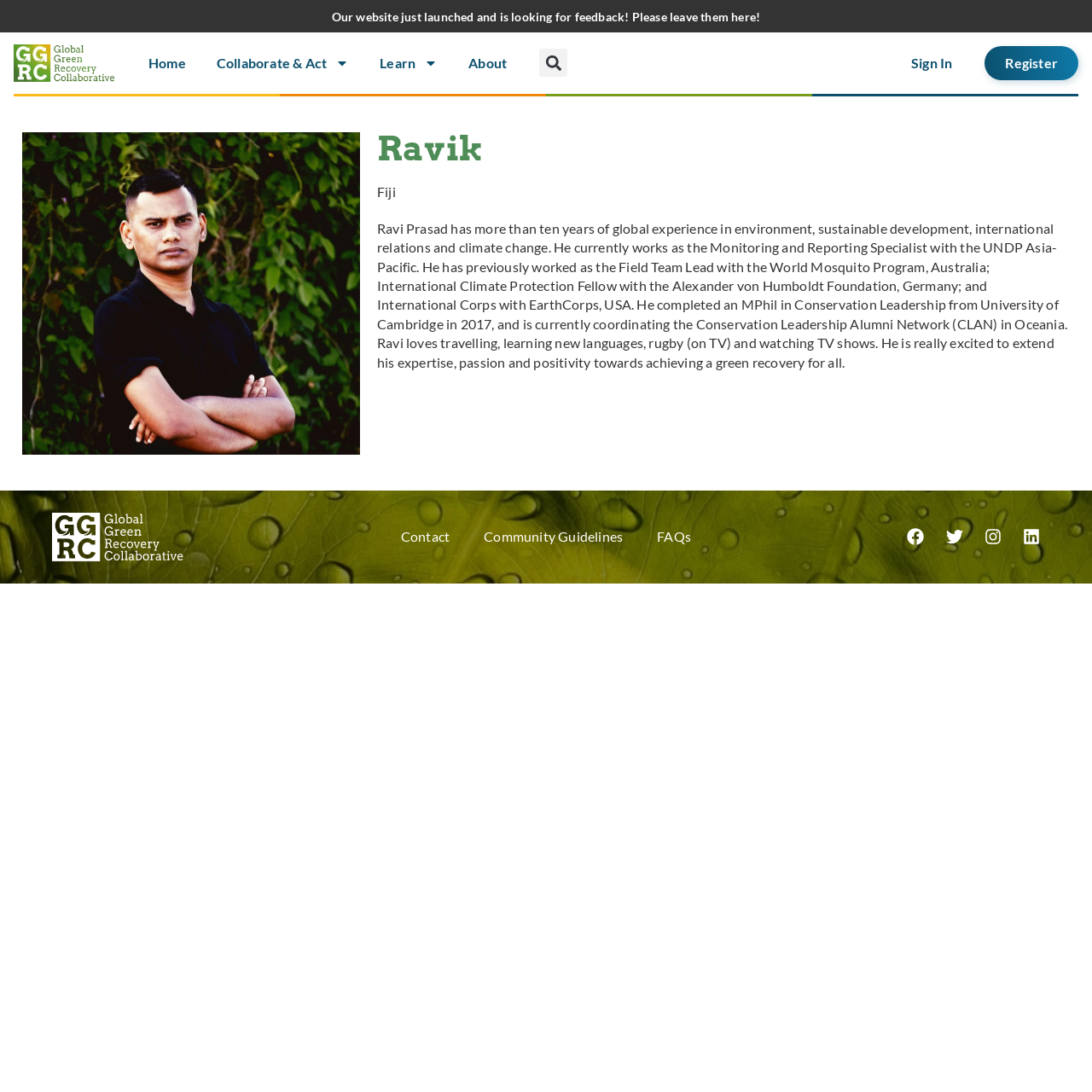Offer a detailed account of what is visible on the webpage.

The webpage is titled "Ravik - Global Green Recovery Collaborative" and appears to be a personal website or profile for Ravi Prasad. At the top of the page, there is a prominent link inviting users to provide feedback on the newly launched website. Below this, there is a navigation menu with links to "Home", "Collaborate & Act", "Learn", and "About". Each of these menu items has a corresponding icon.

To the right of the navigation menu, there is a search bar with a "Search" button. Further to the right, there are buttons to "Sign In" and "Register". 

The main content of the page is divided into two sections. On the left, there is a heading "Ravik" followed by a subheading "Fiji" and a brief biography of Ravi Prasad, detailing his experience and interests. 

On the right, there are several links to social media platforms, including Facebook, Twitter, Instagram, and Linkedin, each accompanied by its respective icon. Below these, there are additional links to "Contact", "Community Guidelines", and "FAQs".

Overall, the webpage appears to be a personal profile or portfolio, with a focus on Ravi Prasad's experience and interests in the field of environmental sustainability and green recovery.